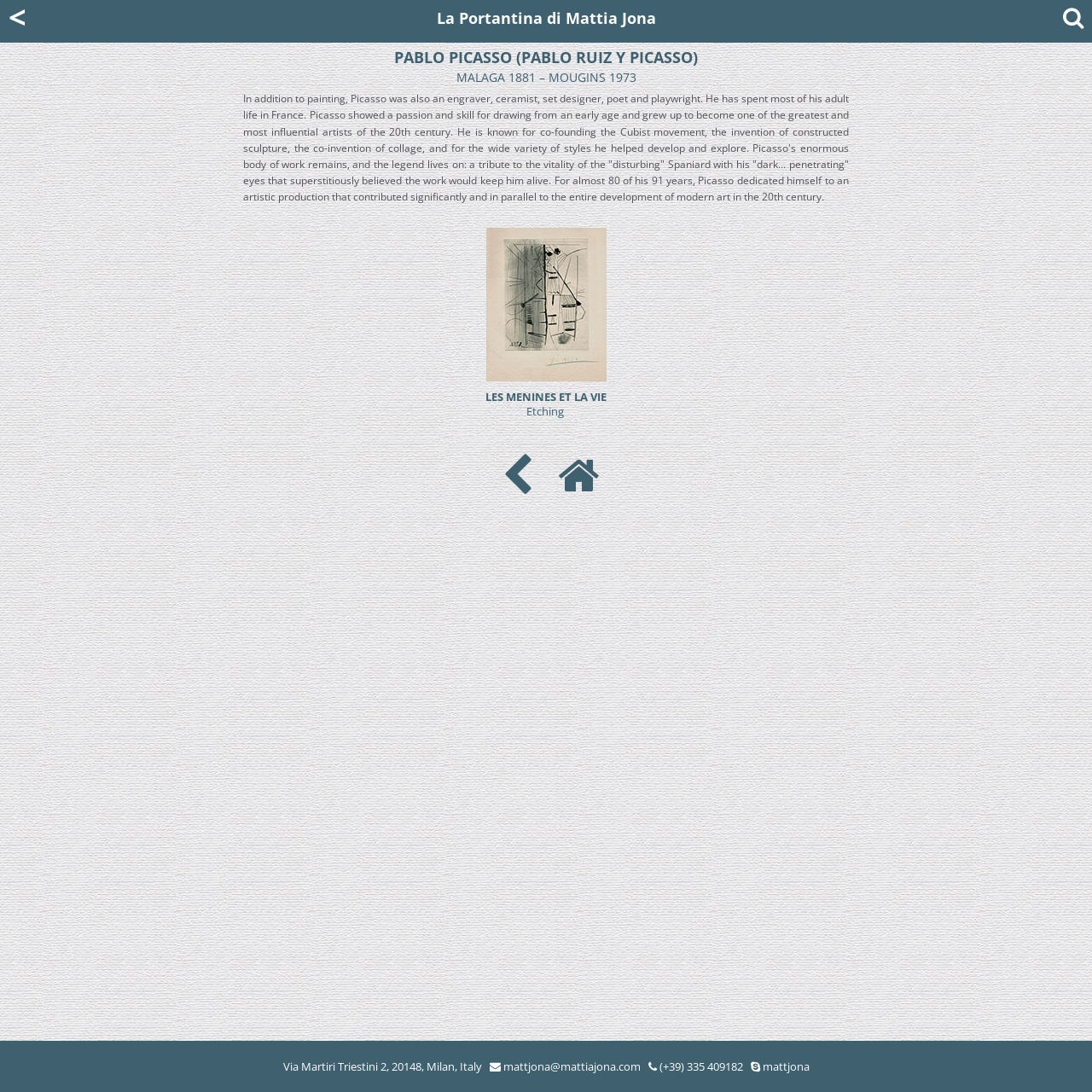Provide an in-depth description of the elements and layout of the webpage.

The webpage is about Mattia Jona, an artist, and features a brief introduction to Pablo Picasso. At the top, there is a link to "La Portantina di Mattia Jona" and a search bar on the right side. Below this, there is a brief description of Picasso, including his birth and death dates, and a longer paragraph about his life and artistic achievements.

On the left side, there is a section dedicated to "LES MENINES ET LA VIE", which includes a link and an image. Below this, there are two more links, one to "LES MENINES ET LA VIE Etching" and another with a Facebook icon. On the right side of this section, there are two more links with Twitter and Instagram icons.

At the bottom of the page, there is a footer section with the artist's contact information, including an address in Milan, Italy, an email address, a phone number, and social media links to Facebook and Instagram.